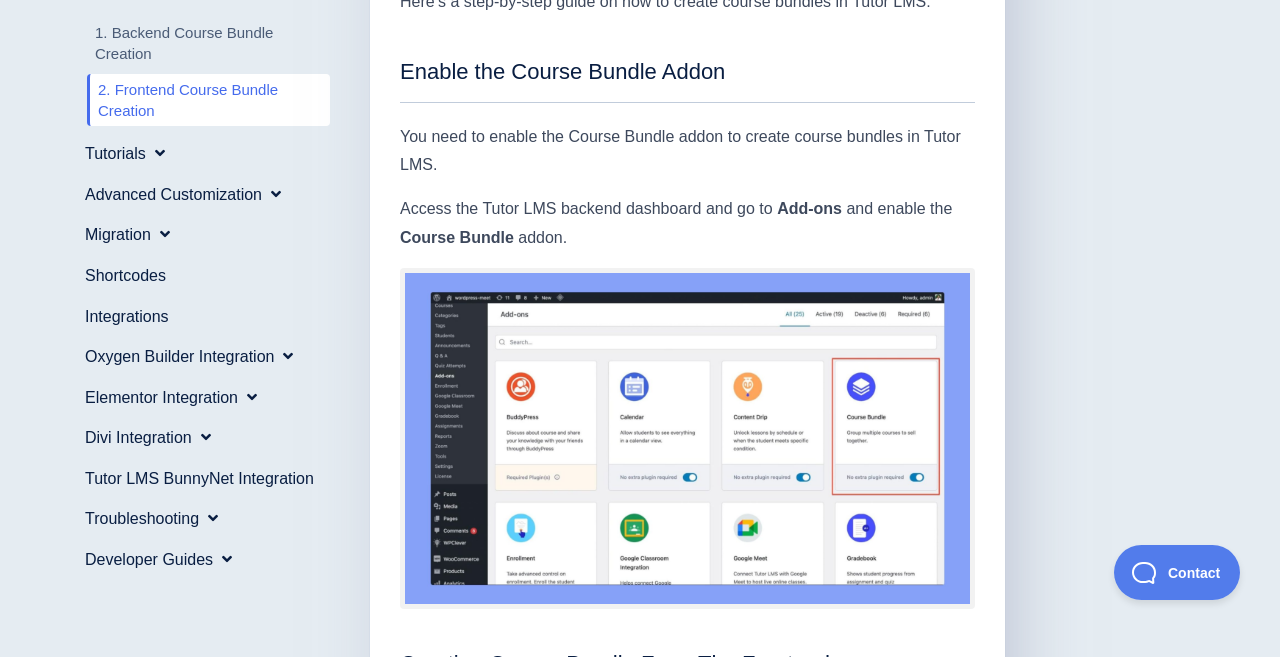Given the description "Oxygen Builder Integration", provide the bounding box coordinates of the corresponding UI element.

[0.066, 0.516, 0.27, 0.57]